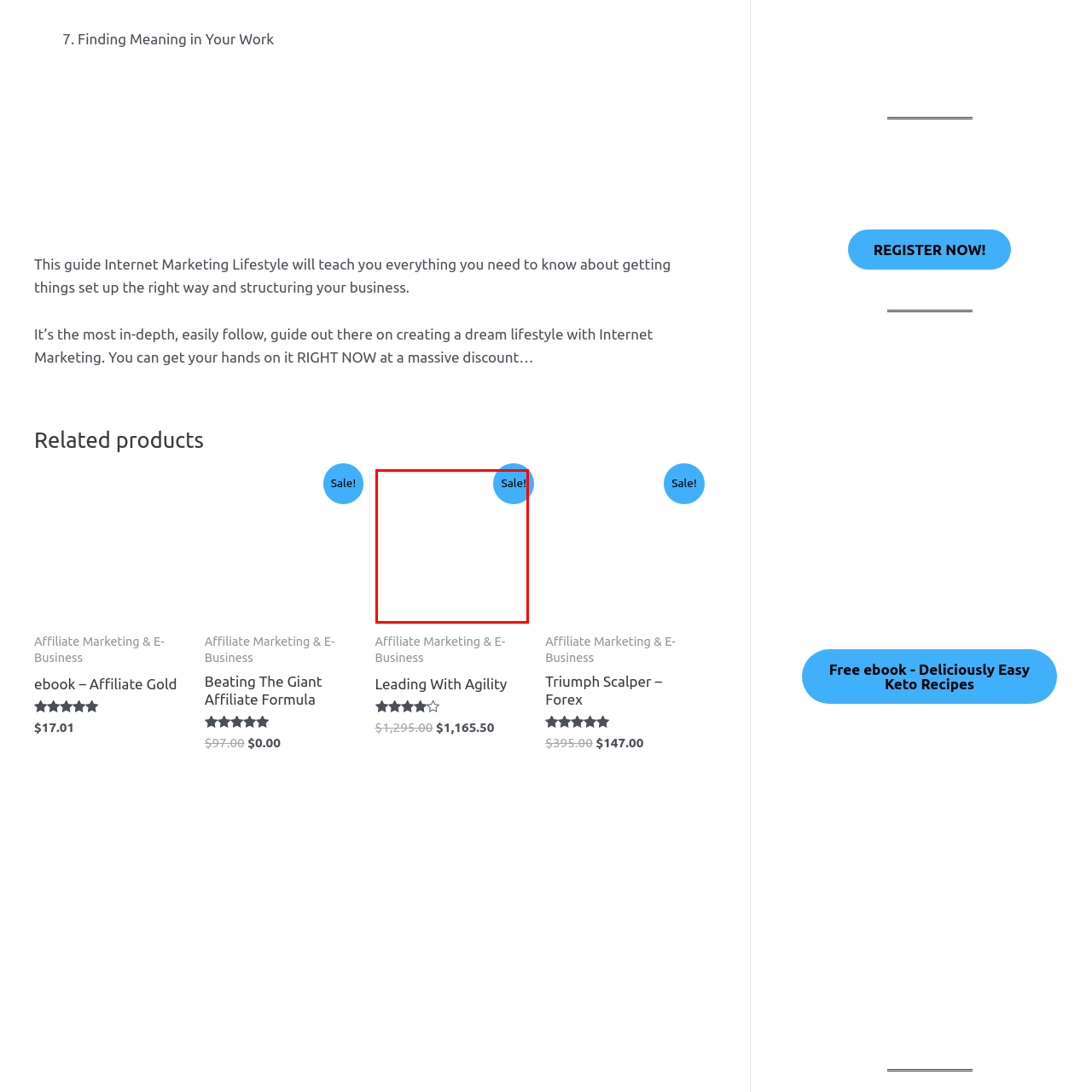Compose a thorough description of the image encased in the red perimeter.

The image prominently features a bright blue circular tag that reads "Sale!" in clear, black lettering, drawing attention to a promotional offer. This tag is positioned in the top right corner of the image, emphasizing a special discount or limited-time offer on a product or service. The background appears to be minimalist, allowing the sale tag to stand out and capture the viewer's interest effectively. This visual element suggests urgency and encourages potential customers to take advantage of the sale while it lasts.